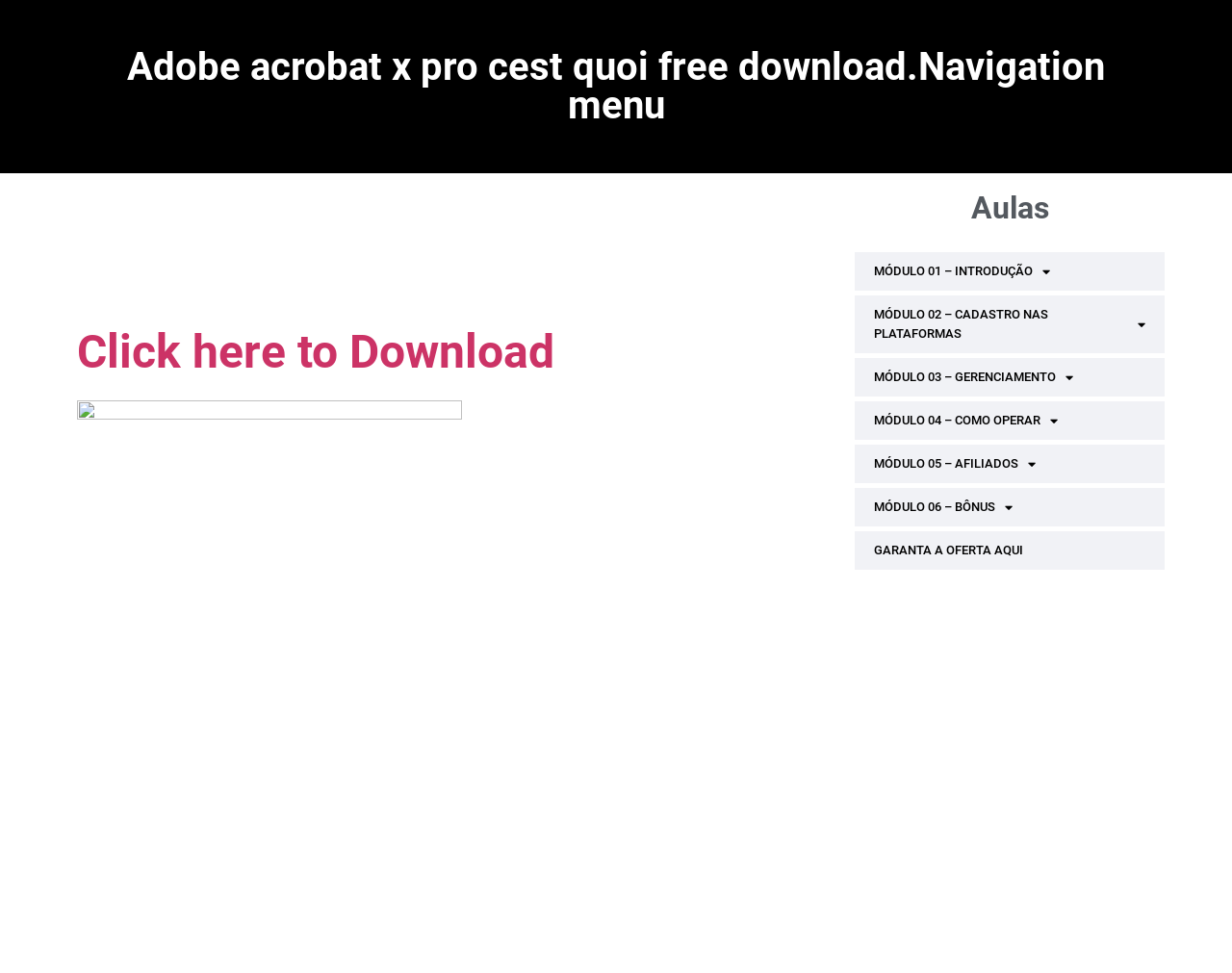Please determine the bounding box coordinates of the element's region to click in order to carry out the following instruction: "Click on the link to download". The coordinates should be four float numbers between 0 and 1, i.e., [left, top, right, bottom].

[0.062, 0.363, 0.45, 0.382]